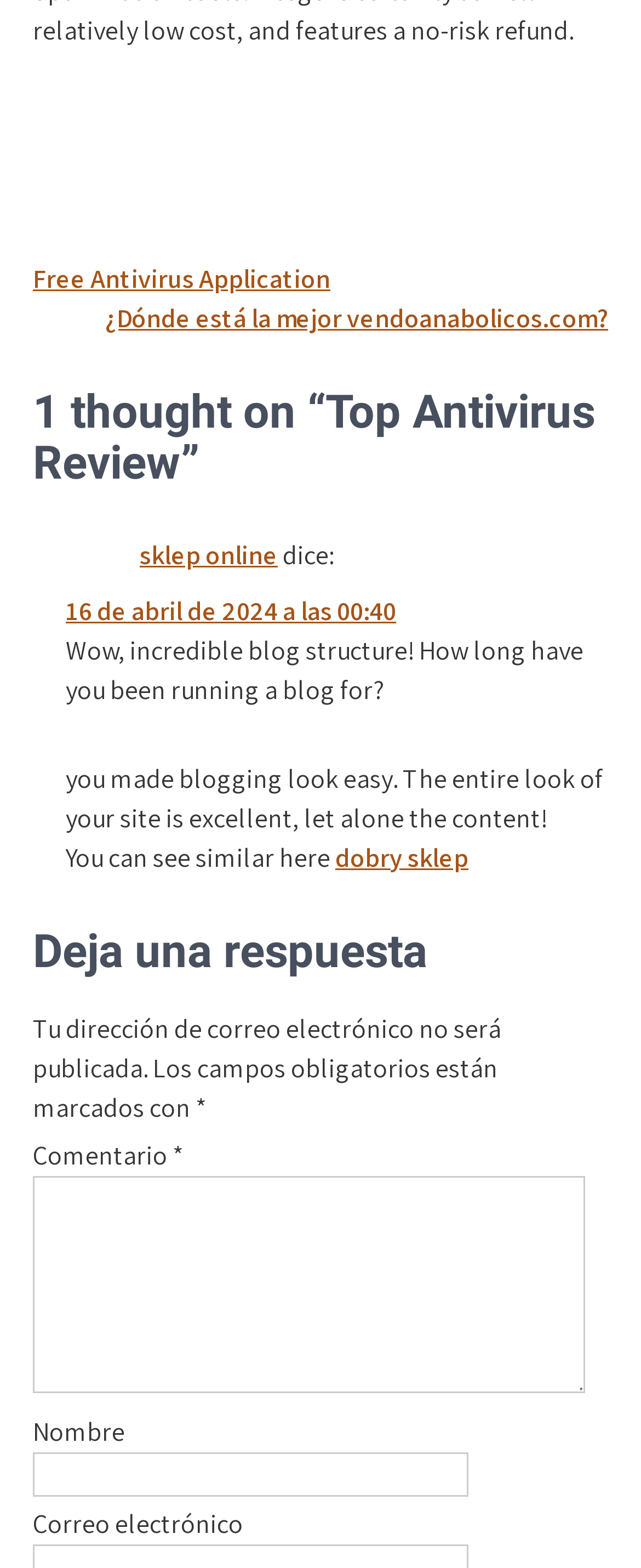Answer the following query concisely with a single word or phrase:
How many links are in the footer section?

3